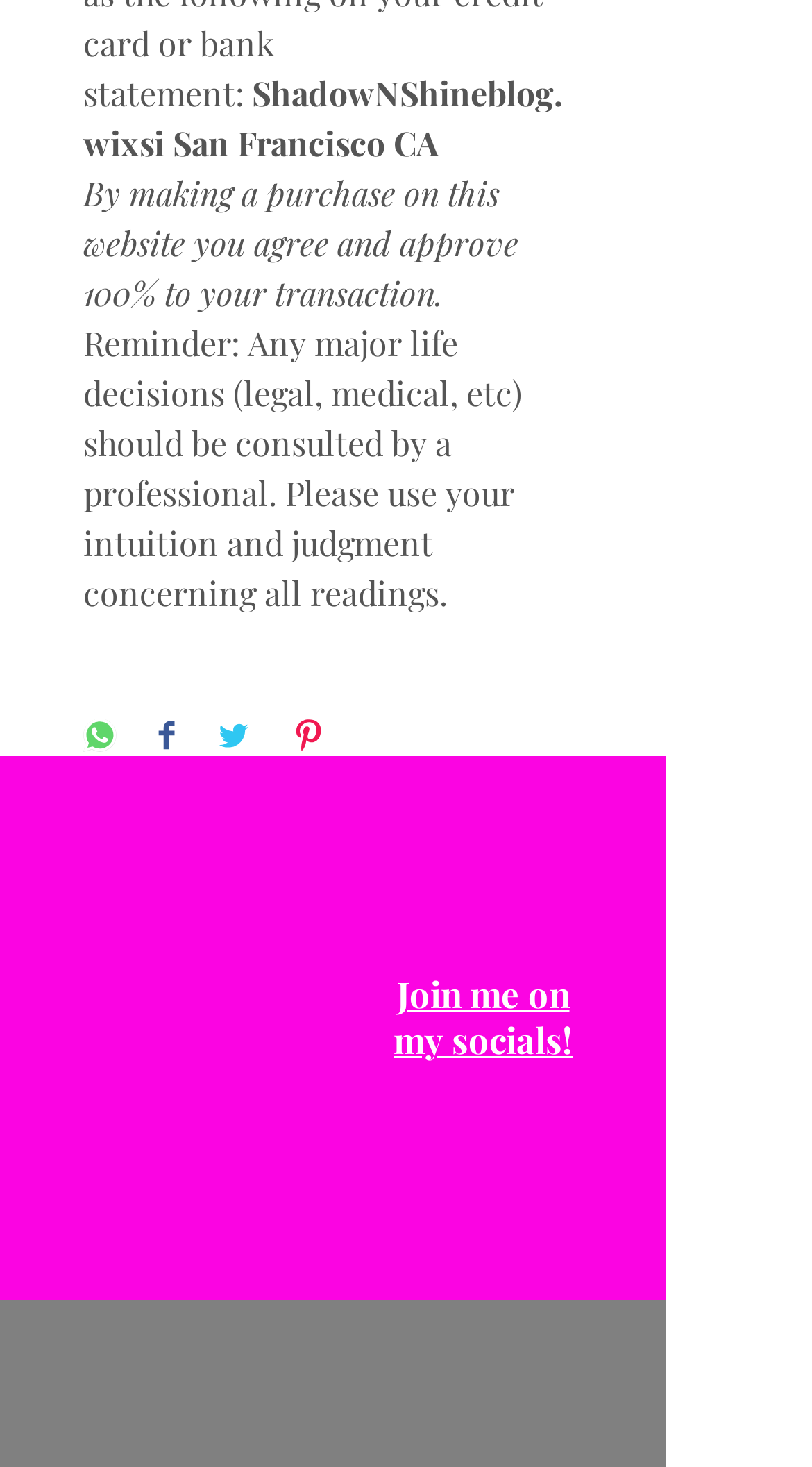What is the warning about major life decisions?
Using the visual information, answer the question in a single word or phrase.

Consult a professional